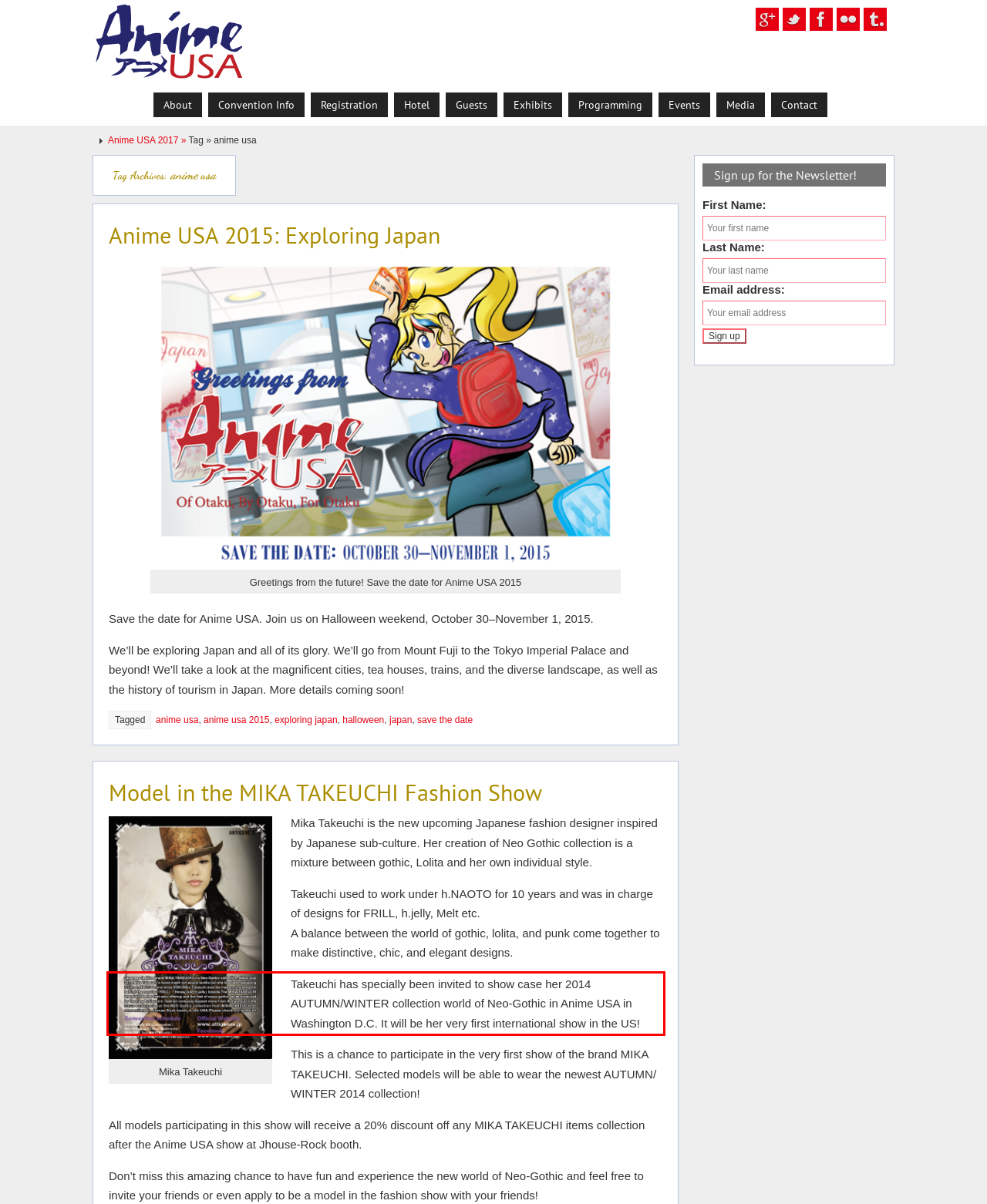Review the screenshot of the webpage and recognize the text inside the red rectangle bounding box. Provide the extracted text content.

Takeuchi has specially been invited to show case her 2014 AUTUMN/WINTER collection world of Neo-Gothic in Anime USA in Washington D.C. It will be her very first international show in the US!